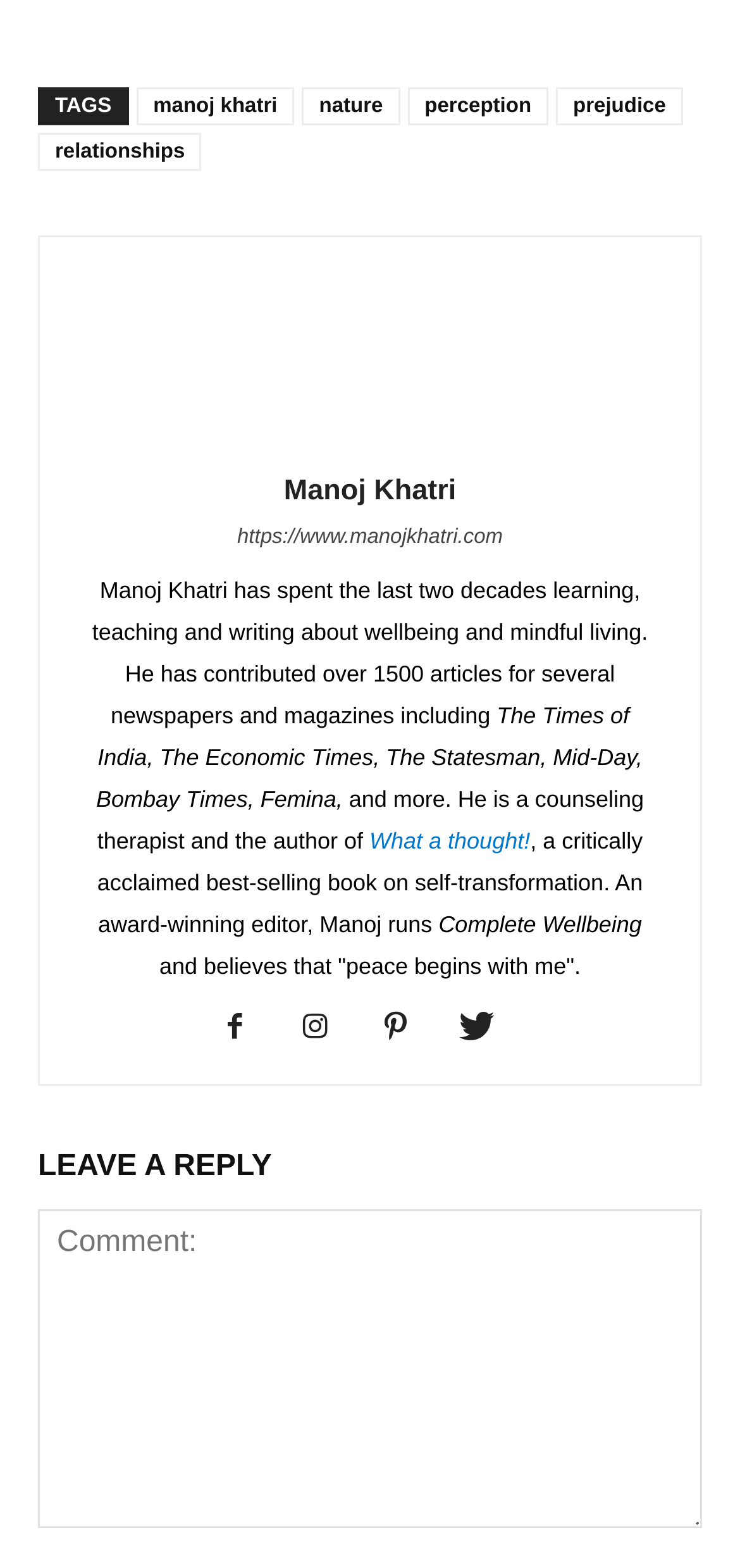What is the author's profession?
Give a single word or phrase answer based on the content of the image.

counseling therapist